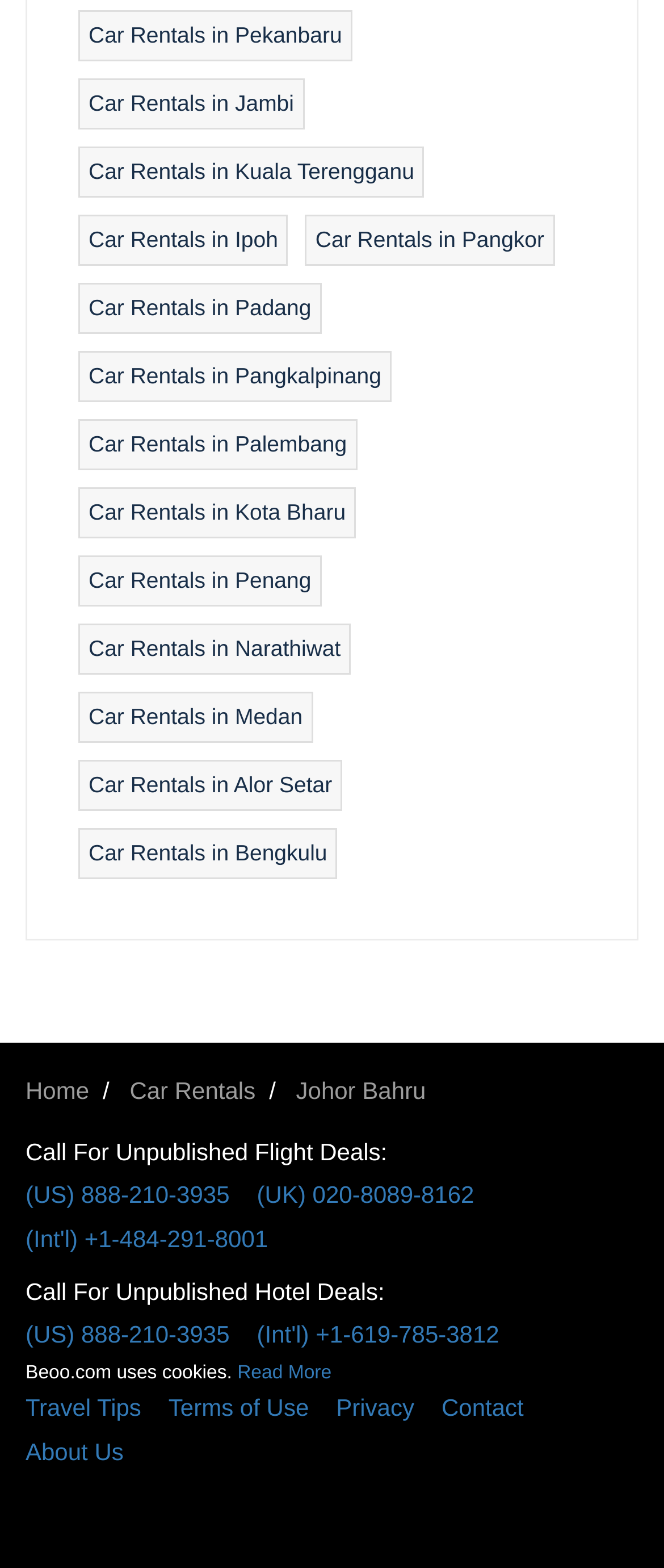What is the text above the phone numbers for unpublished flight deals? Based on the image, give a response in one word or a short phrase.

Call For Unpublished Flight Deals: